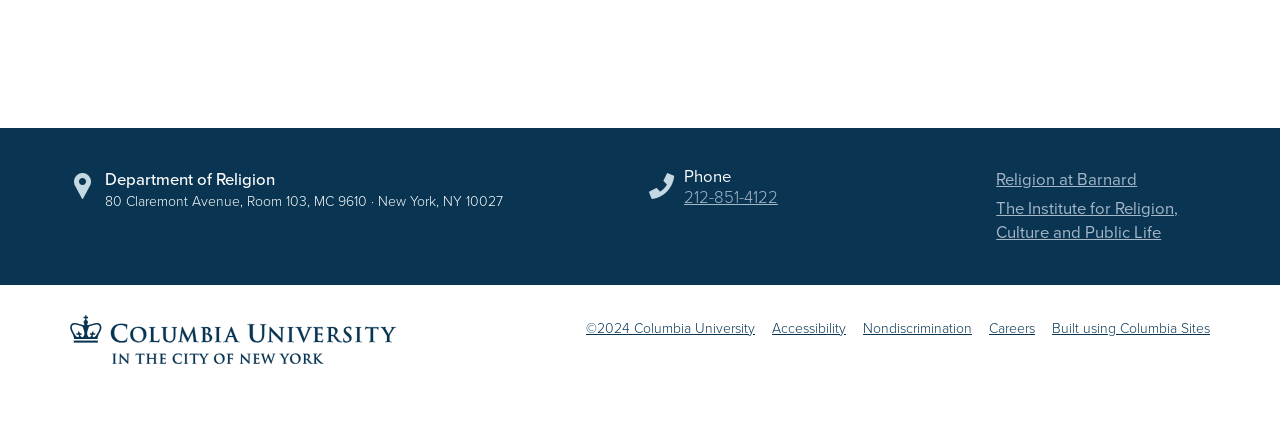What is the address of the department?
Based on the image, answer the question with as much detail as possible.

The address is provided in the static text element at the top of the page, which includes the street address, room number, and postal code.